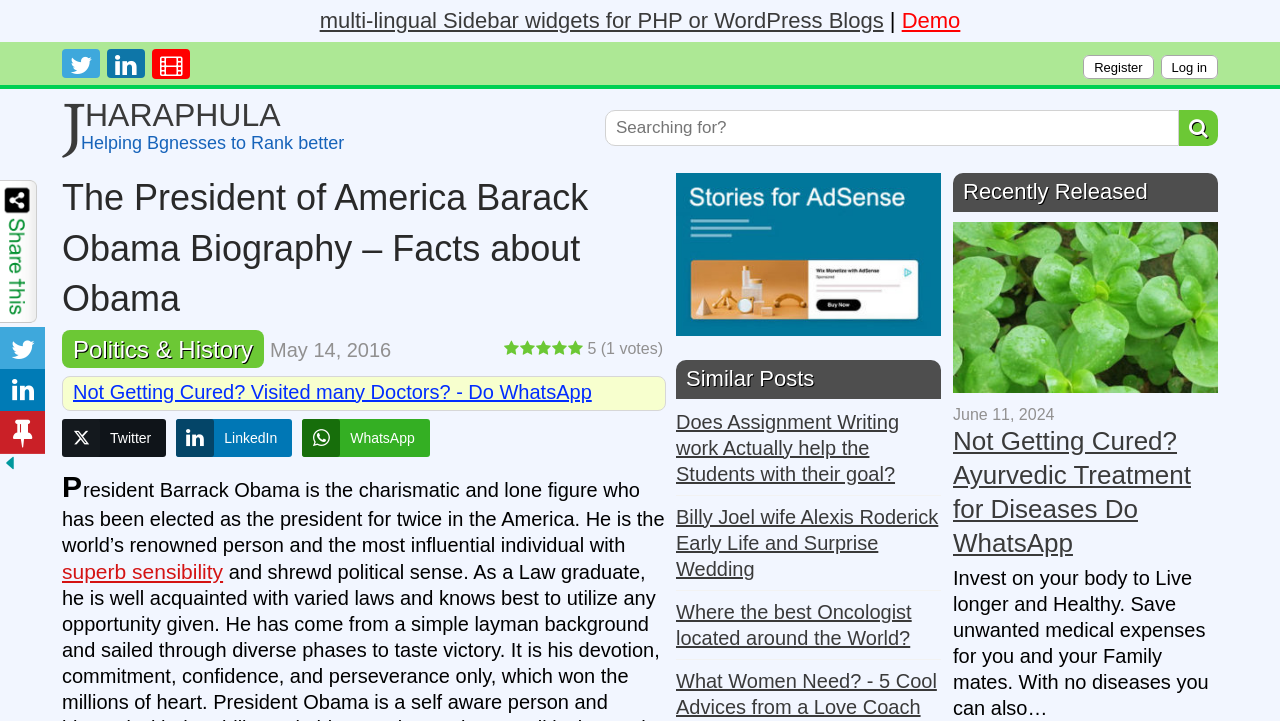Give a one-word or phrase response to the following question: What is the topic of the link 'Not Getting Cured? Visited many Doctors? - Do WhatsApp'?

Health